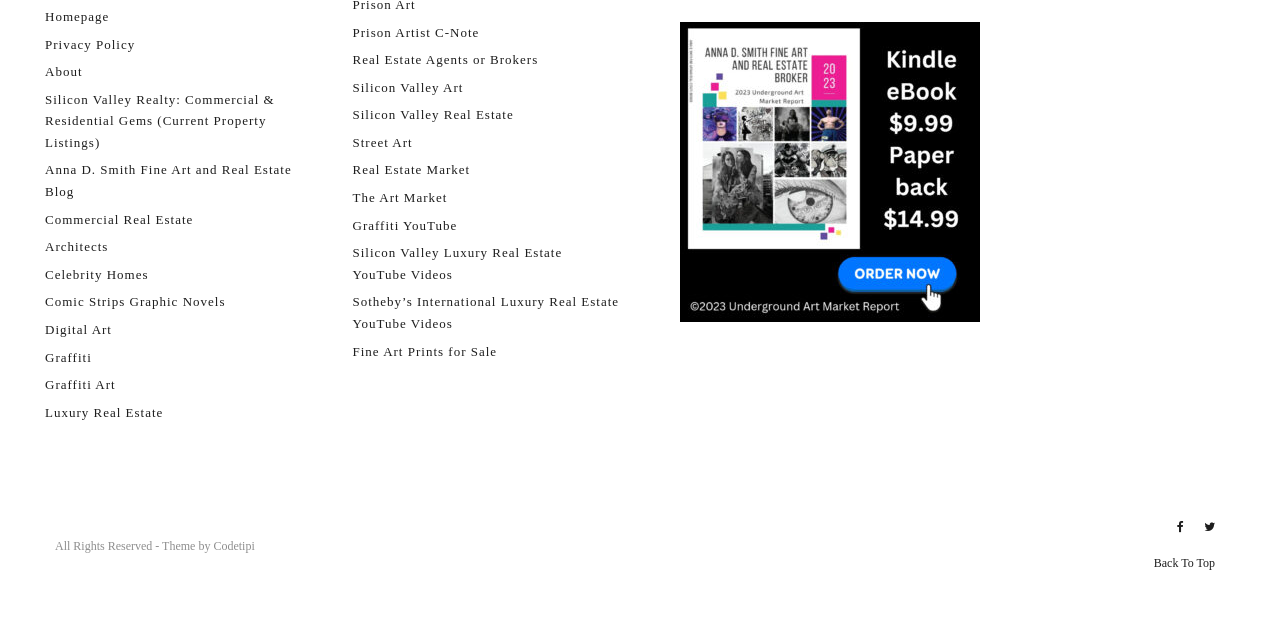Find the bounding box coordinates of the clickable region needed to perform the following instruction: "Explore Luxury Real Estate". The coordinates should be provided as four float numbers between 0 and 1, i.e., [left, top, right, bottom].

[0.035, 0.653, 0.128, 0.677]